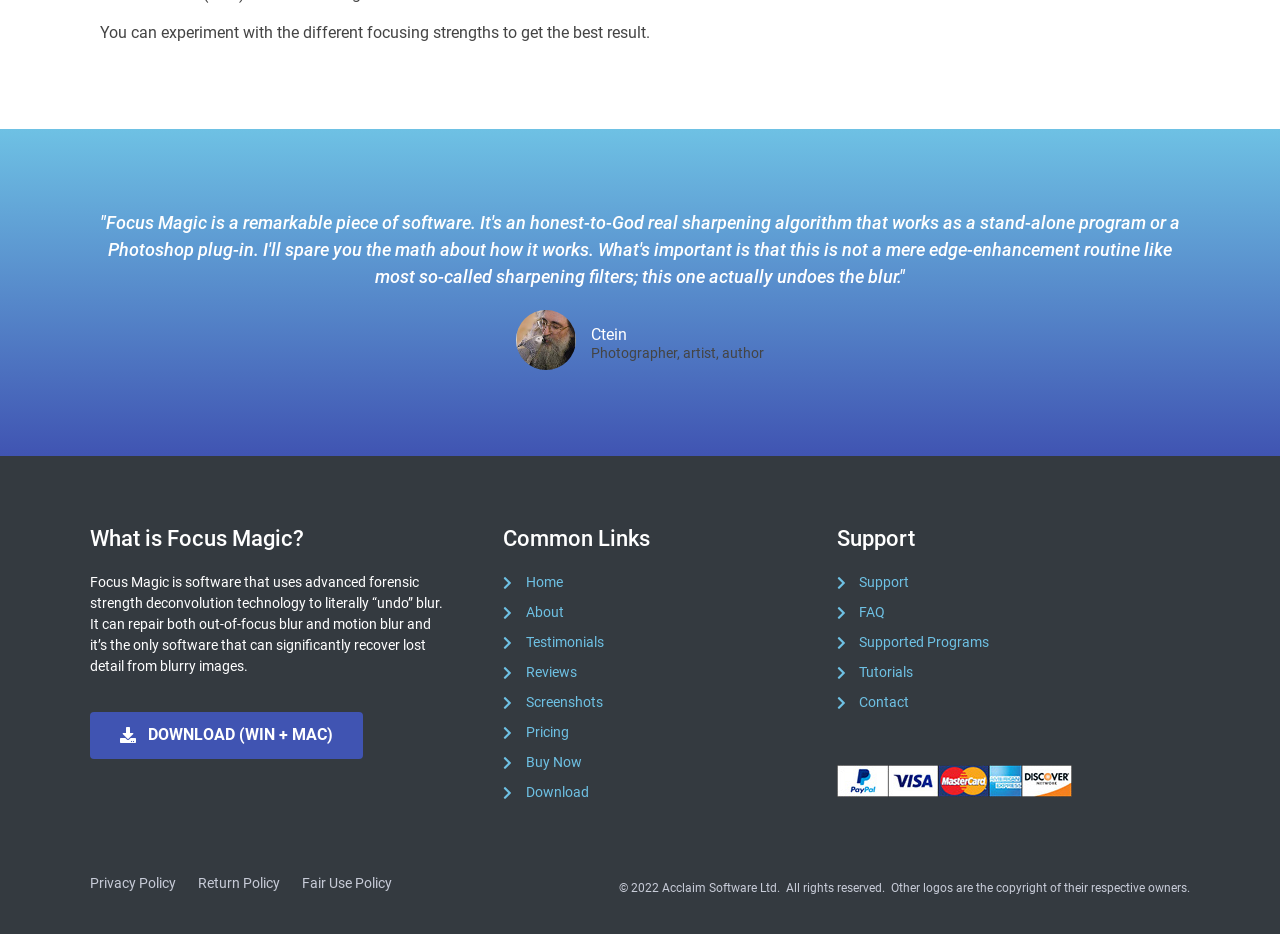Find the bounding box of the web element that fits this description: "Home".

[0.393, 0.613, 0.638, 0.635]